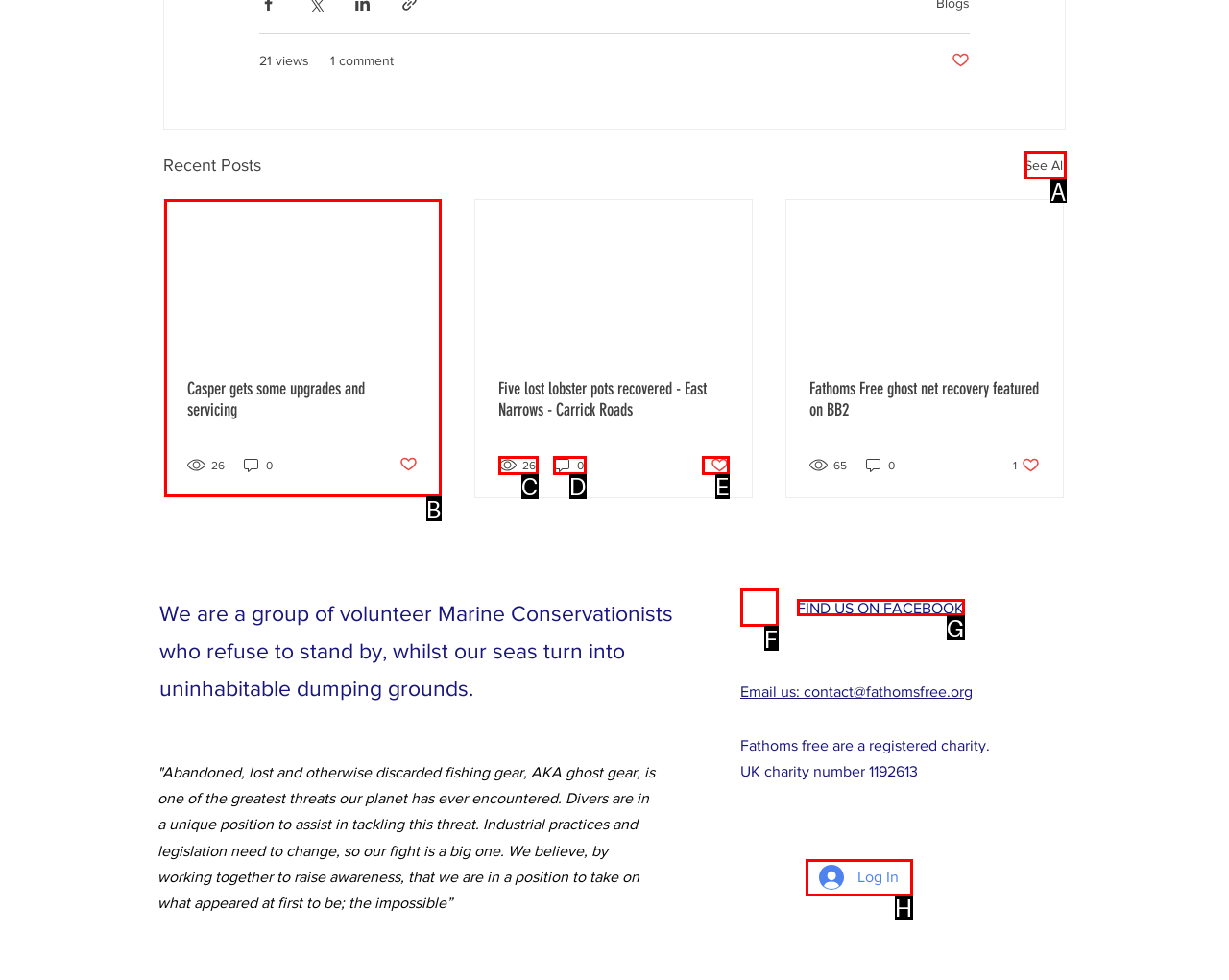Given the description: Log In, select the HTML element that best matches it. Reply with the letter of your chosen option.

H